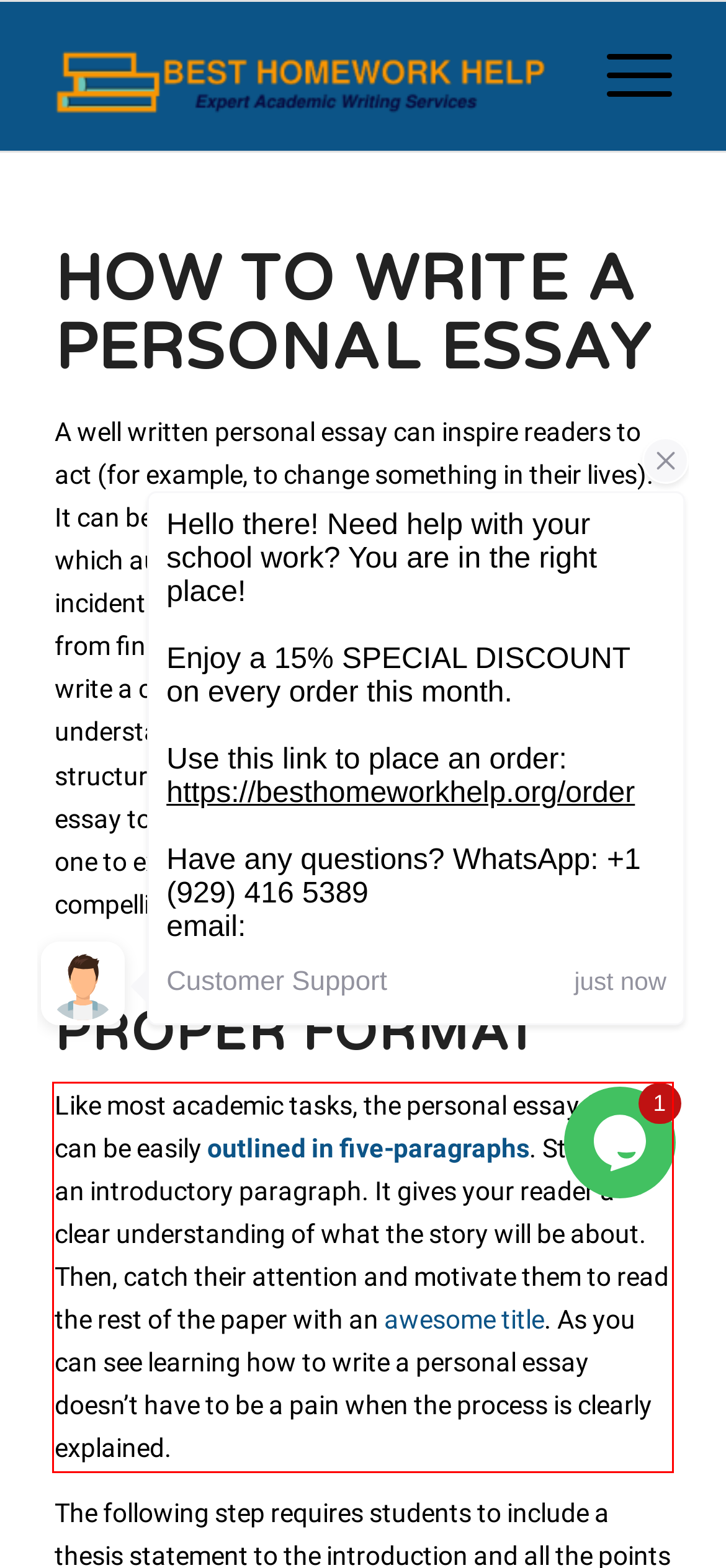You are given a screenshot showing a webpage with a red bounding box. Perform OCR to capture the text within the red bounding box.

Like most academic tasks, the personal essay format can be easily outlined in five-paragraphs. Start with an introductory paragraph. It gives your reader a clear understanding of what the story will be about. Then, catch their attention and motivate them to read the rest of the paper with an awesome title. As you can see learning how to write a personal essay doesn’t have to be a pain when the process is clearly explained.